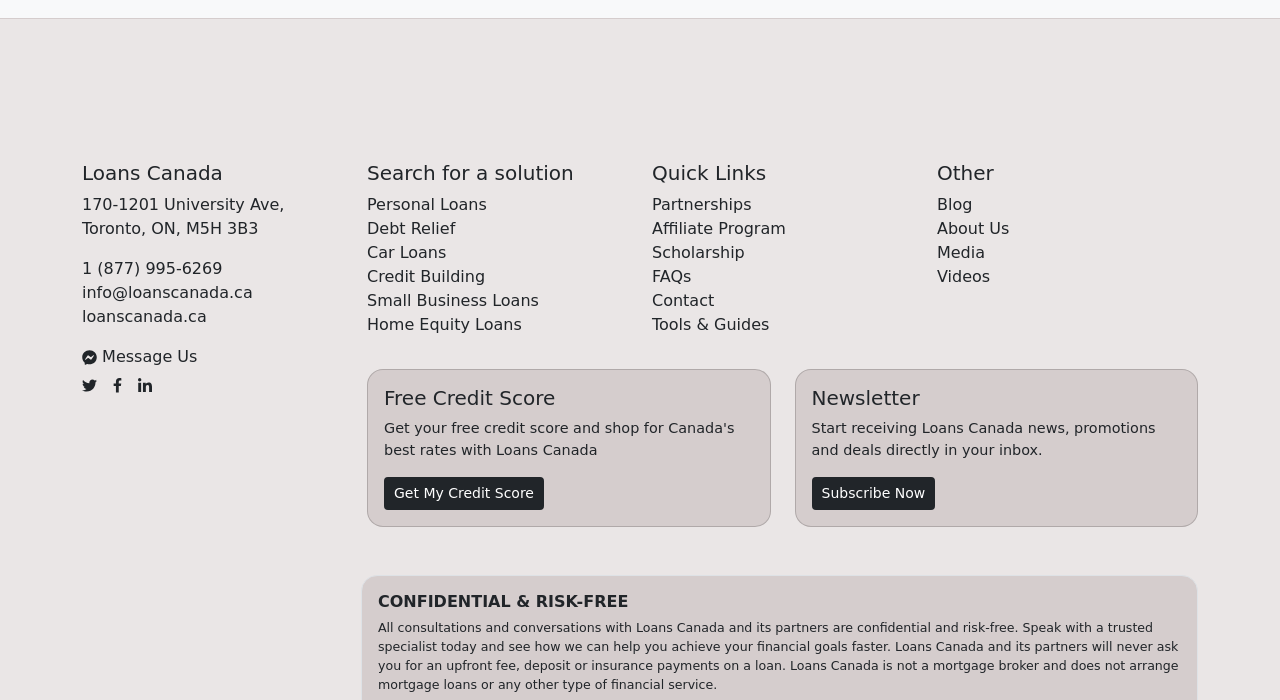What is the phone number?
Please utilize the information in the image to give a detailed response to the question.

The phone number is '1 (877) 995-6269' which is mentioned in the link element with the text '1 (877) 995-6269'.